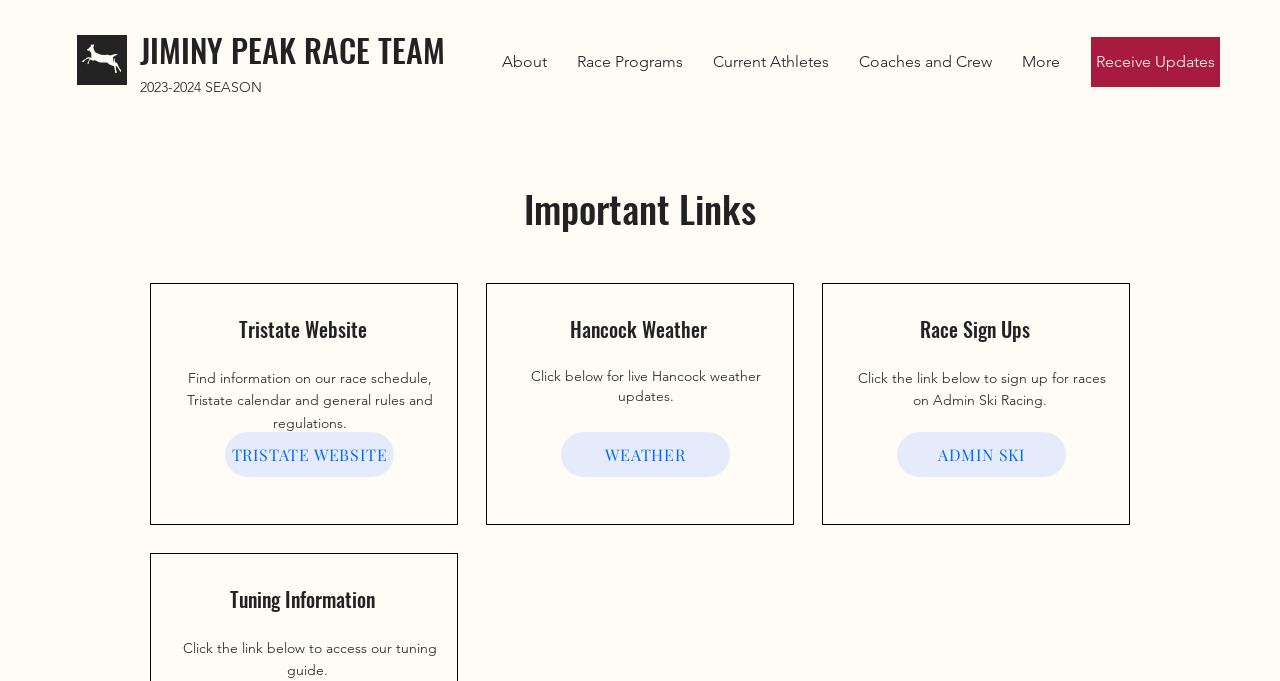Determine the bounding box coordinates of the region to click in order to accomplish the following instruction: "Check Hancock Weather". Provide the coordinates as four float numbers between 0 and 1, specifically [left, top, right, bottom].

[0.438, 0.634, 0.57, 0.7]